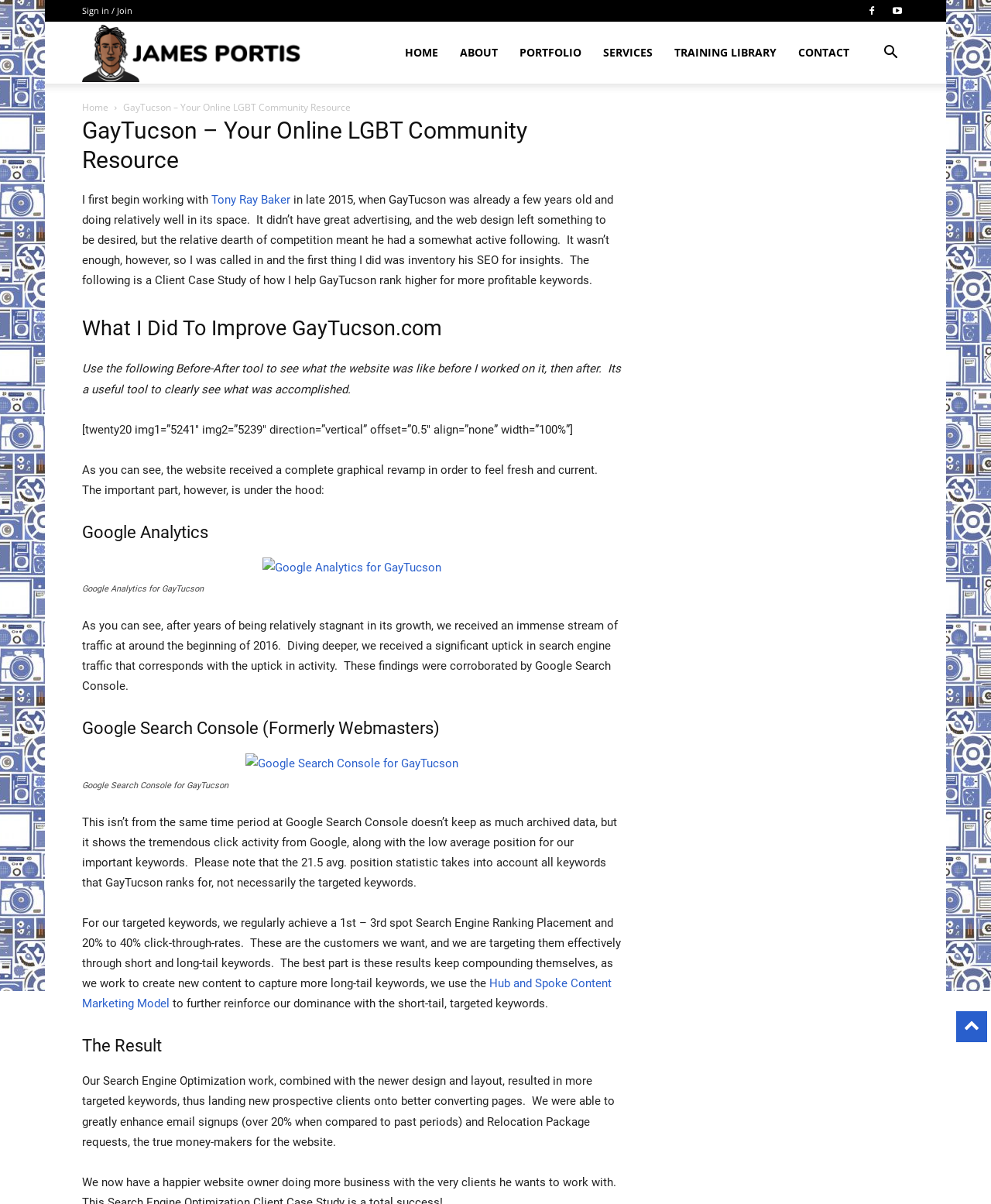Extract the main title from the webpage.

GayTucson – Your Online LGBT Community Resource